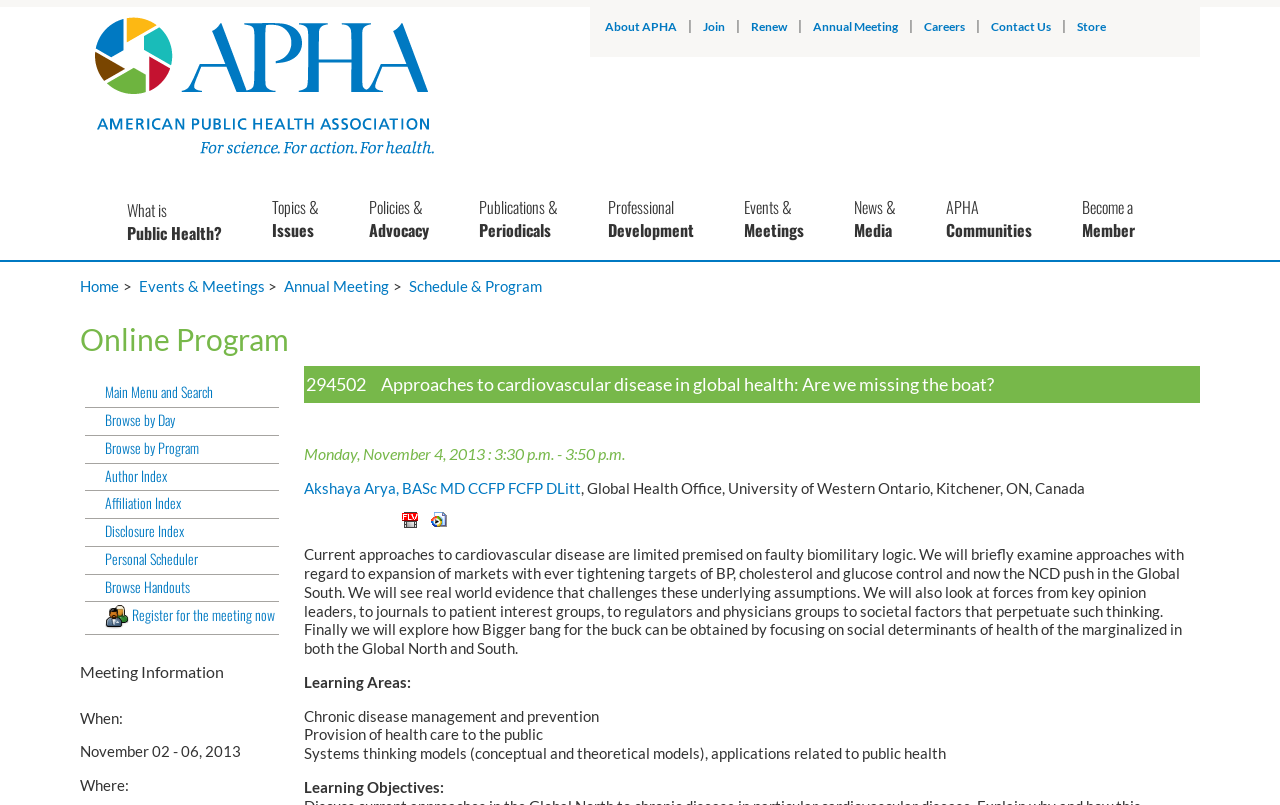Please identify the bounding box coordinates of the region to click in order to complete the given instruction: "View Annual Meeting". The coordinates should be four float numbers between 0 and 1, i.e., [left, top, right, bottom].

[0.635, 0.024, 0.702, 0.042]